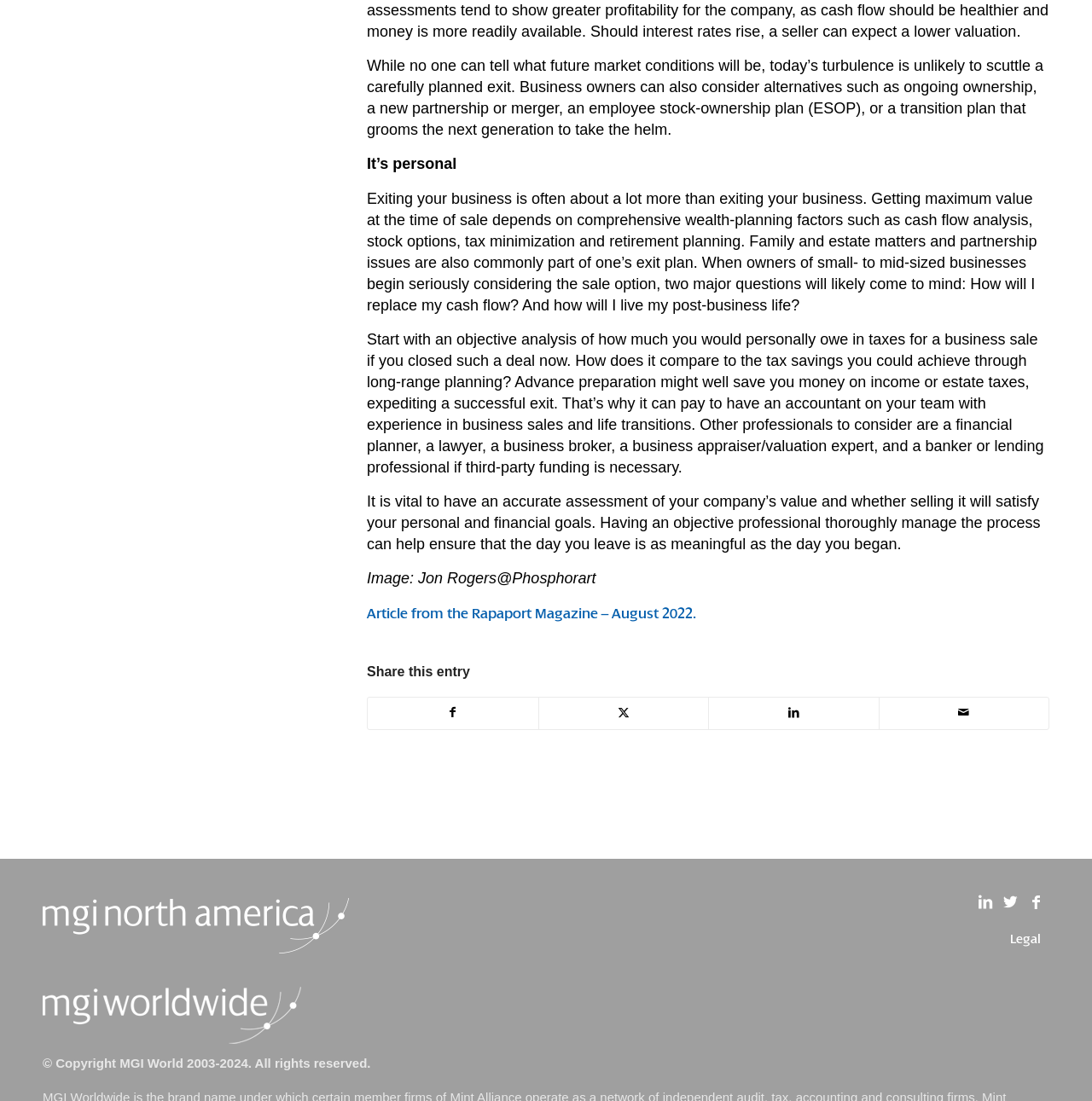Please identify the bounding box coordinates of the clickable region that I should interact with to perform the following instruction: "Visit the MGI World website". The coordinates should be expressed as four float numbers between 0 and 1, i.e., [left, top, right, bottom].

[0.039, 0.938, 0.276, 0.952]